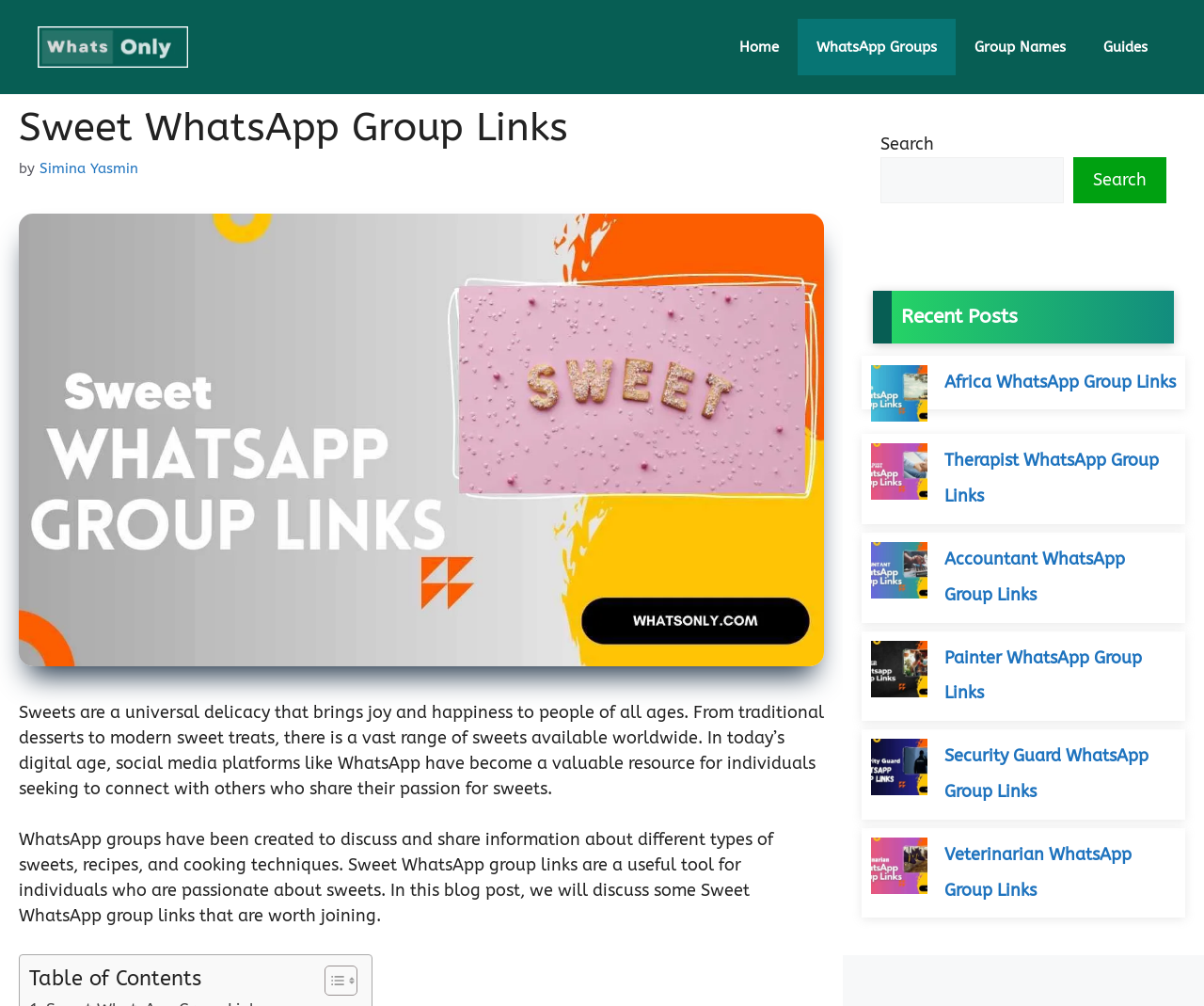Answer this question in one word or a short phrase: What is the 'Recent Posts' section?

Displays recent articles